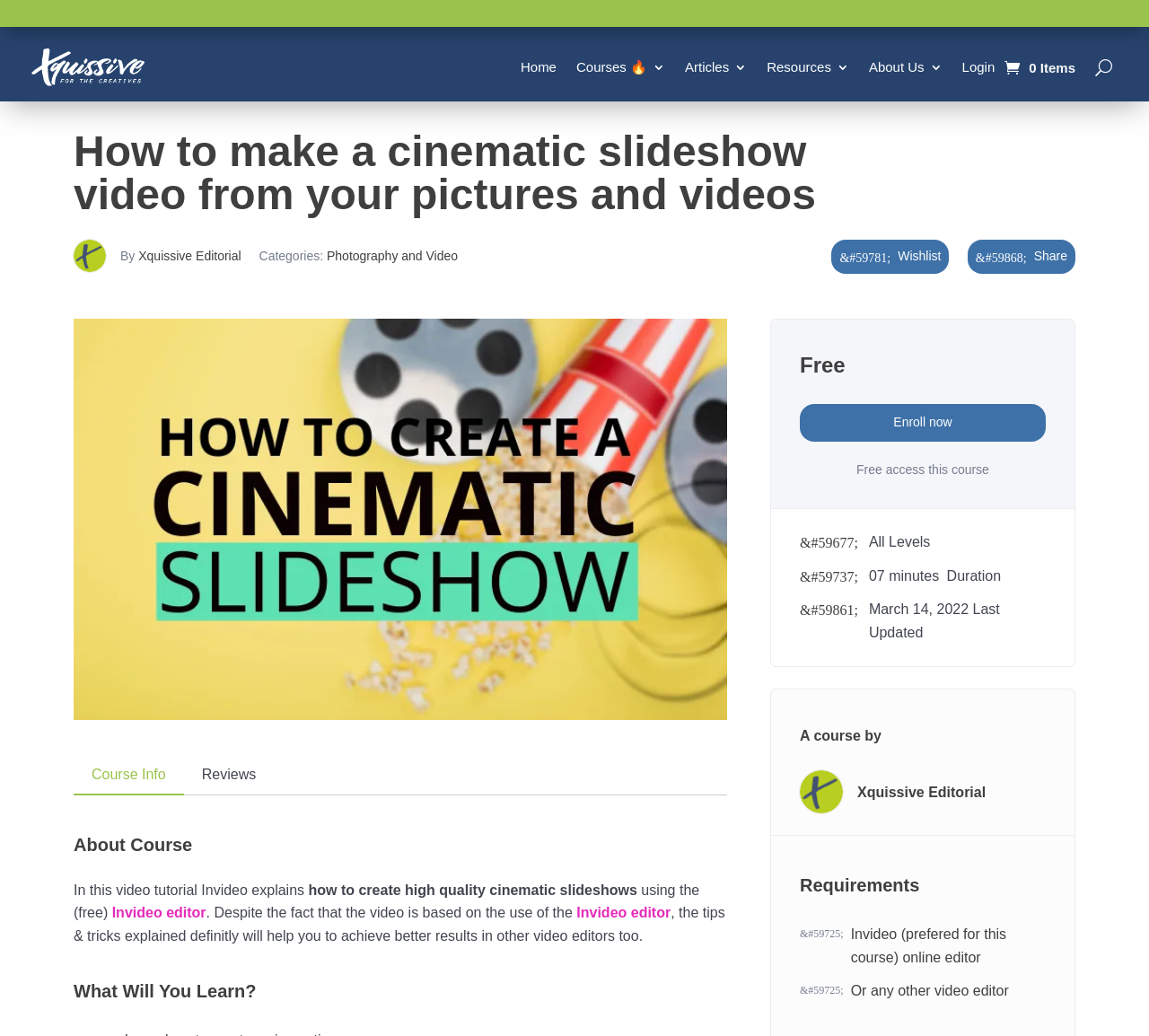Please identify the coordinates of the bounding box for the clickable region that will accomplish this instruction: "Go to the 'Home' page".

[0.453, 0.032, 0.484, 0.098]